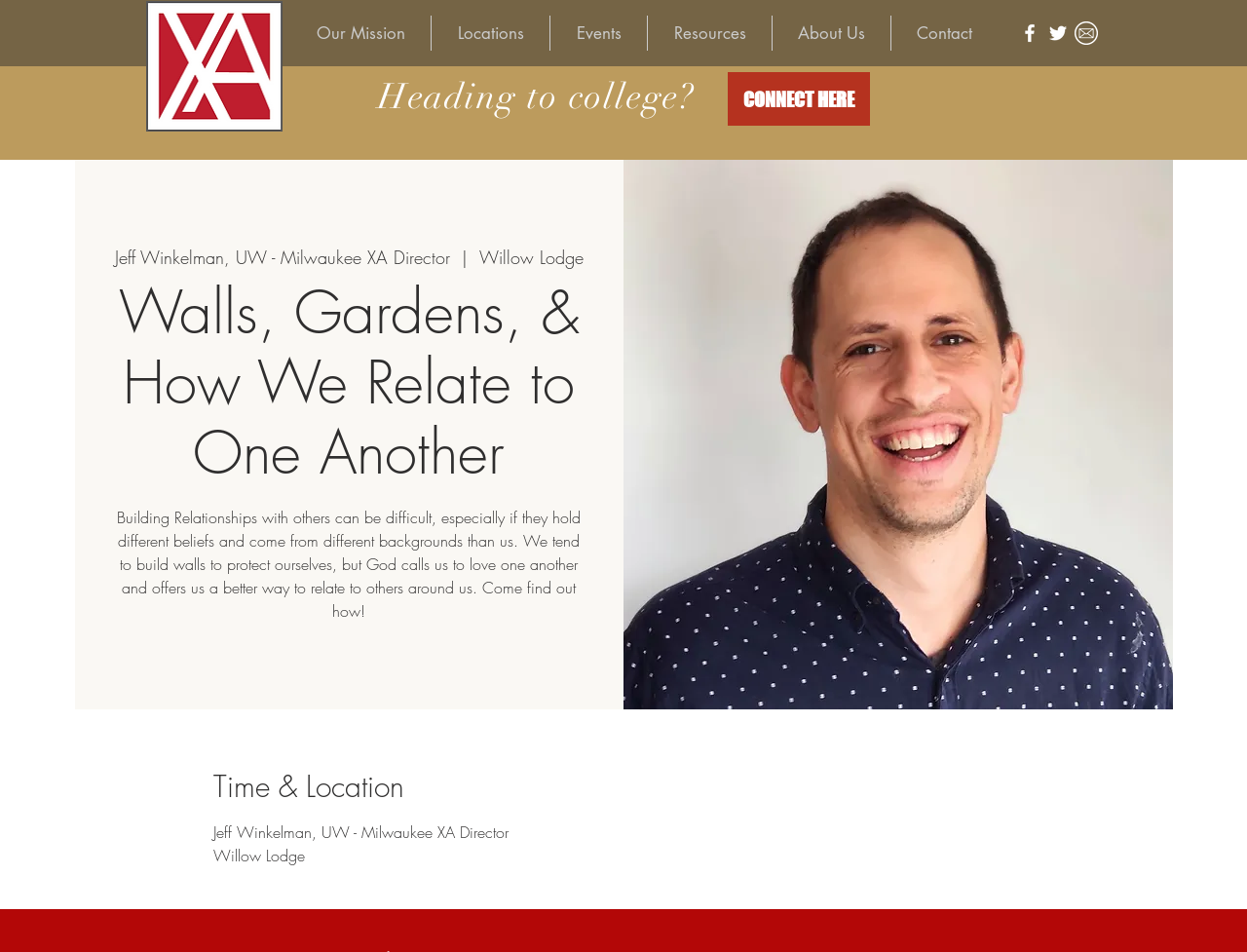Please identify the bounding box coordinates of the region to click in order to complete the given instruction: "View the About Us page". The coordinates should be four float numbers between 0 and 1, i.e., [left, top, right, bottom].

[0.62, 0.016, 0.714, 0.053]